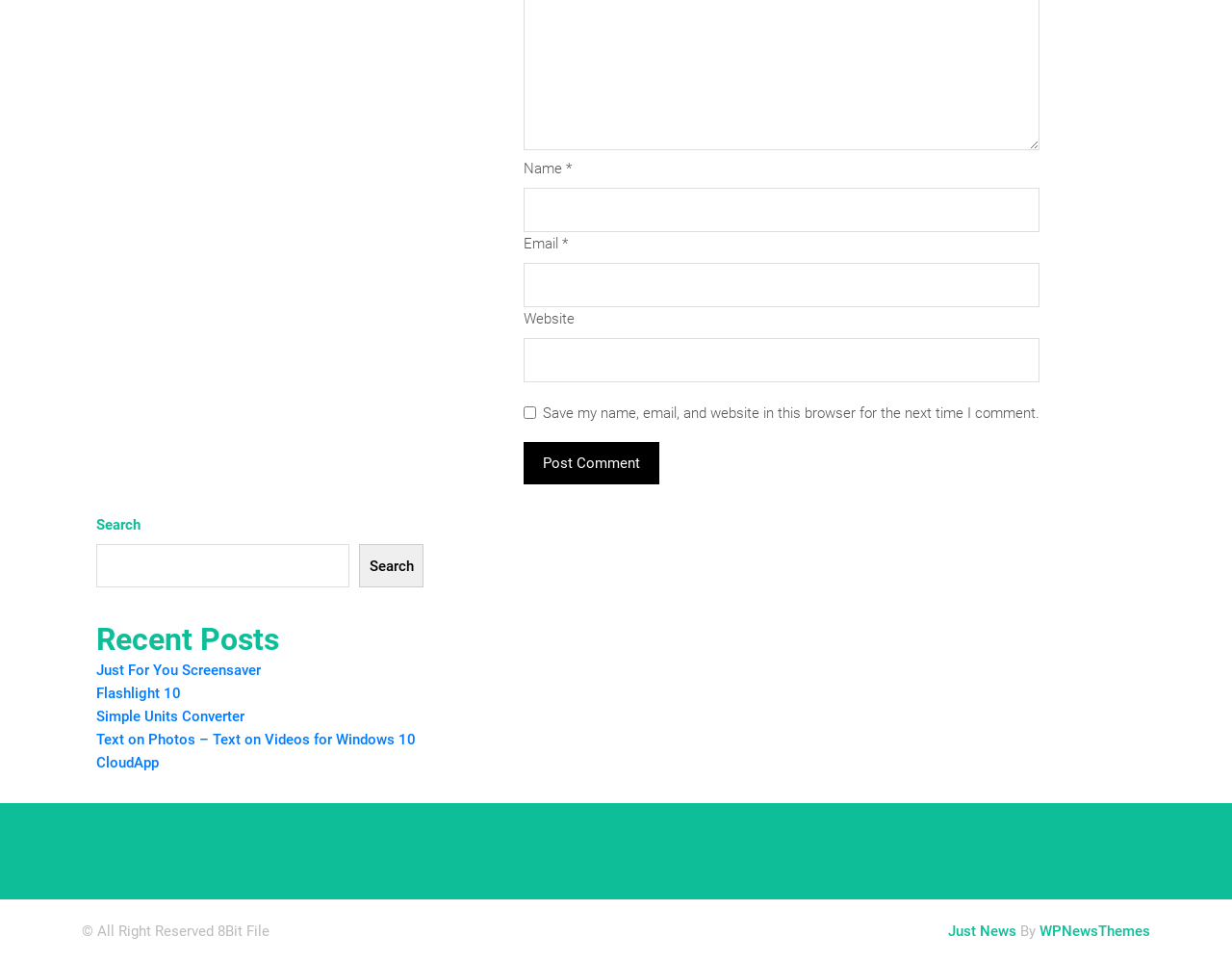Determine the bounding box coordinates of the region that needs to be clicked to achieve the task: "Enter your name".

[0.425, 0.195, 0.844, 0.241]